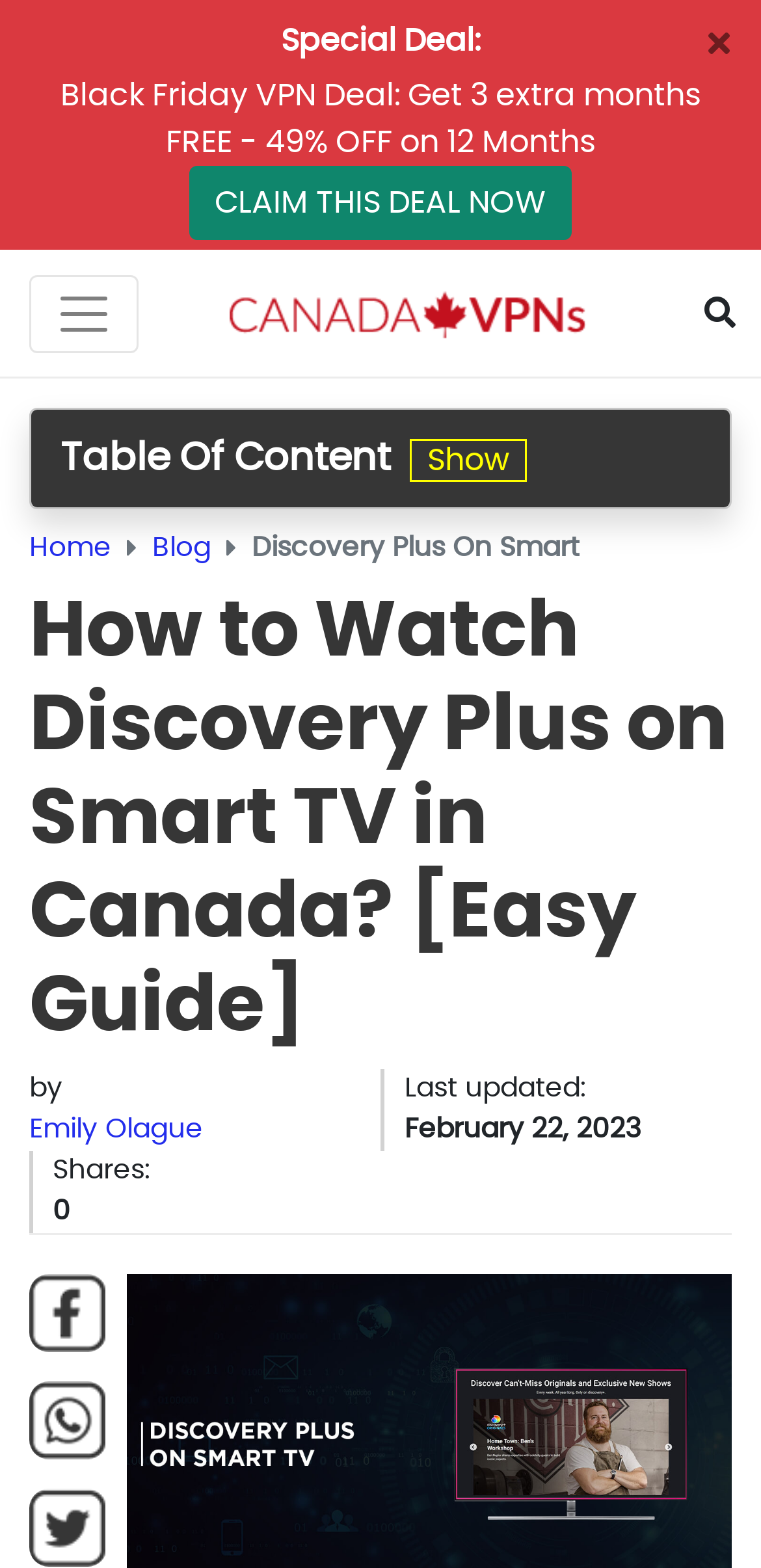Based on the visual content of the image, answer the question thoroughly: What is the name of the author of this article?

I found the author's name by looking at the section below the main heading, where it says 'by' followed by the author's name, which is Emily Olague.